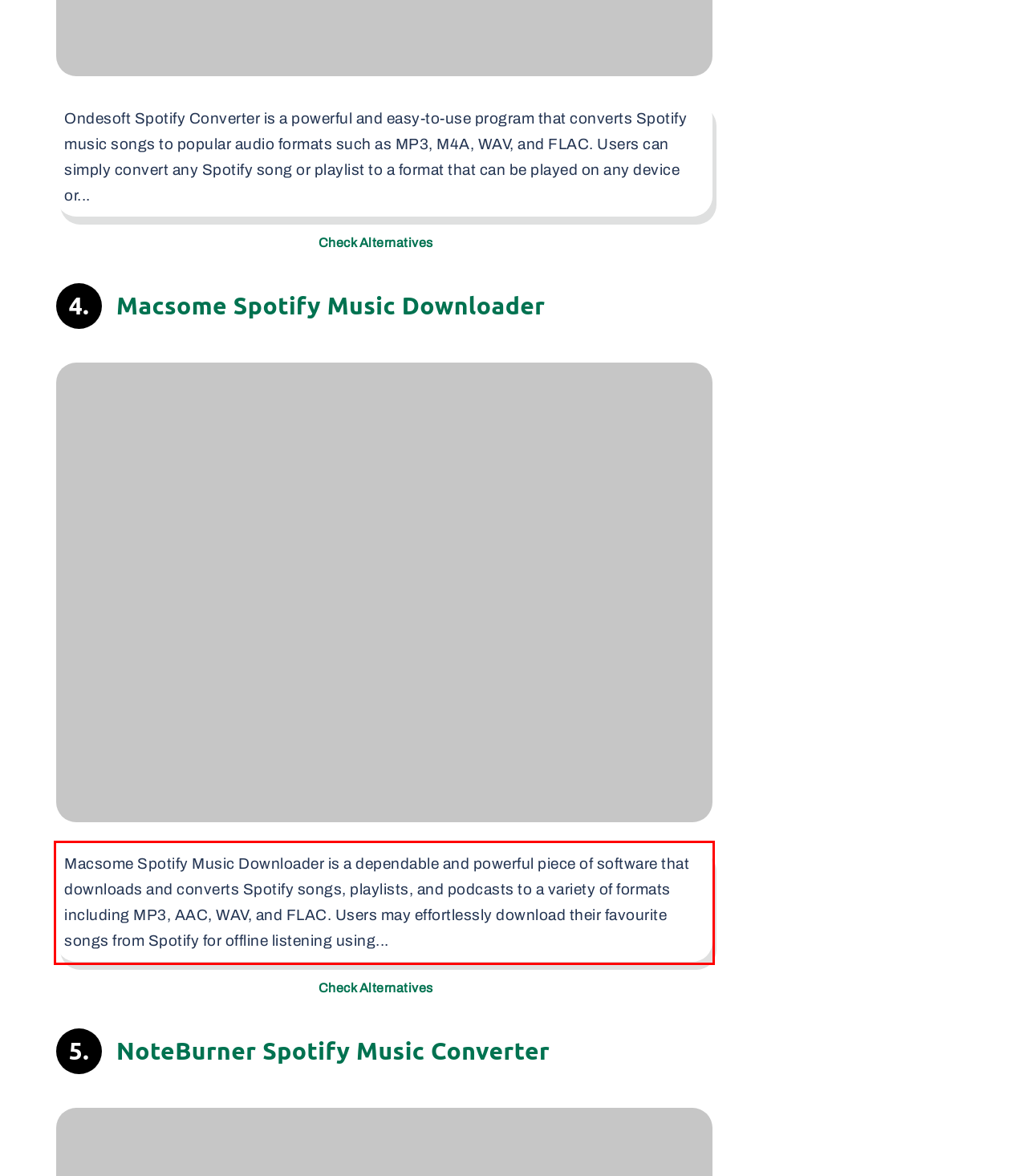Given a webpage screenshot, identify the text inside the red bounding box using OCR and extract it.

Macsome Spotify Music Downloader is a dependable and powerful piece of software that downloads and converts Spotify songs, playlists, and podcasts to a variety of formats including MP3, AAC, WAV, and FLAC. Users may effortlessly download their favourite songs from Spotify for offline listening using...